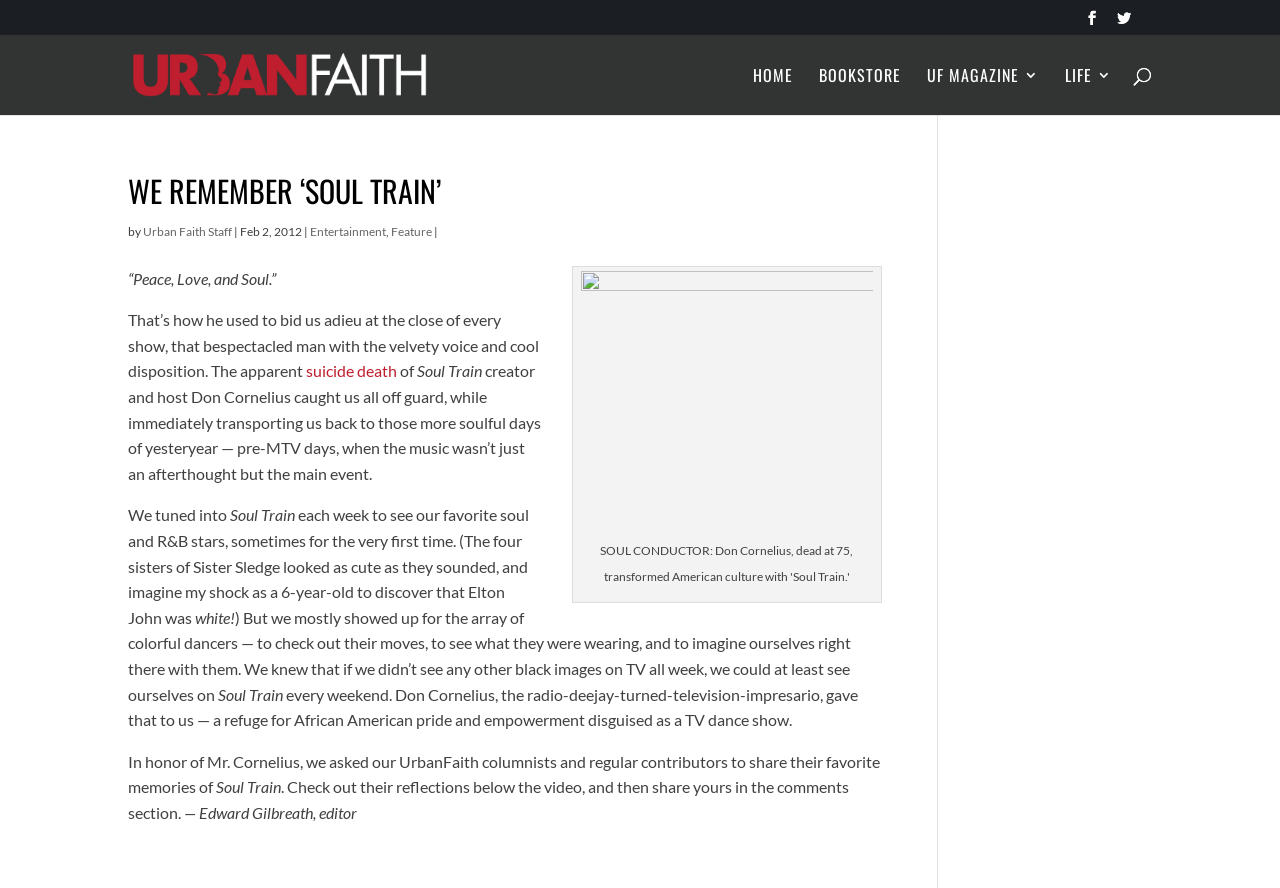Please determine the bounding box coordinates of the element's region to click for the following instruction: "Read the article about Soul Train".

[0.1, 0.195, 0.689, 0.247]